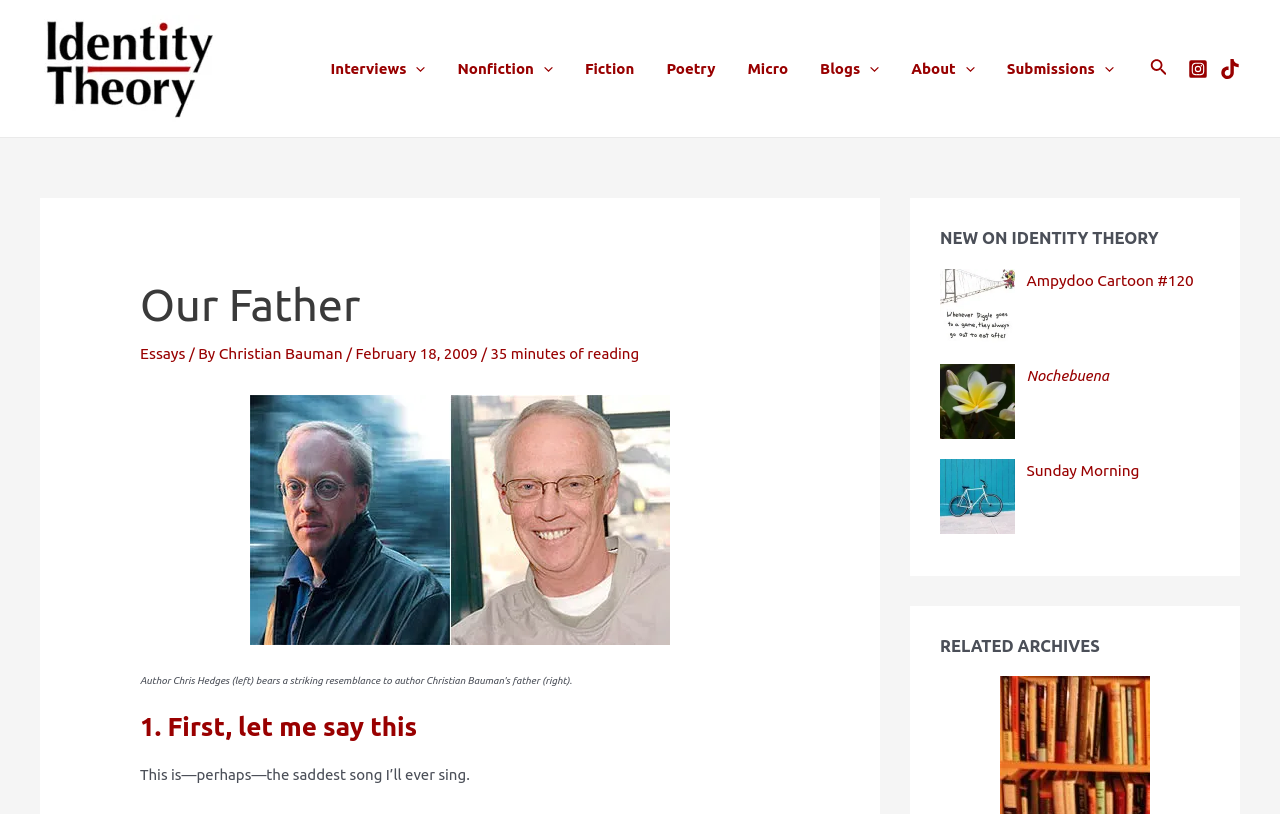Carefully observe the image and respond to the question with a detailed answer:
What is the image below the header section?

I found the answer by looking at the image below the header section, which is described as 'Chris Hedges (left) and Christian Bauman's father (right)'. This indicates that the image shows Chris Hedges and Christian Bauman's father.